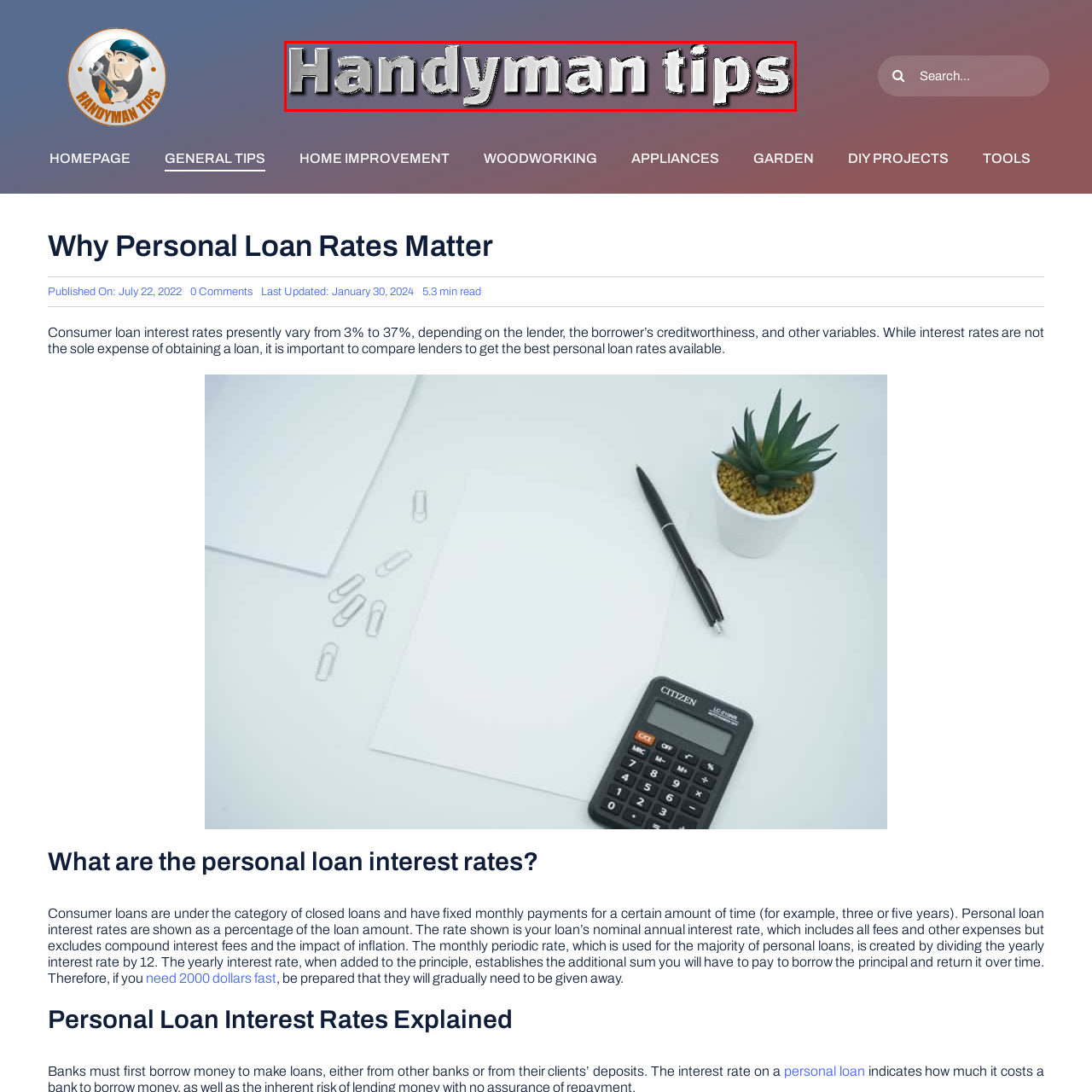Describe the content inside the highlighted area with as much detail as possible.

The image displays the text "Handyman tips" prominently featured in a stylish font. The text is designed to capture attention, likely serving as a title or logo for content related to home improvement, DIY projects, or maintenance advice. The background gradient transitions smoothly from a darker shade to a lighter one, enhancing the visual appeal and contributing to a professional look. This graphic element sets the stage for articles or tips aimed at helping individuals with various handyman tasks.